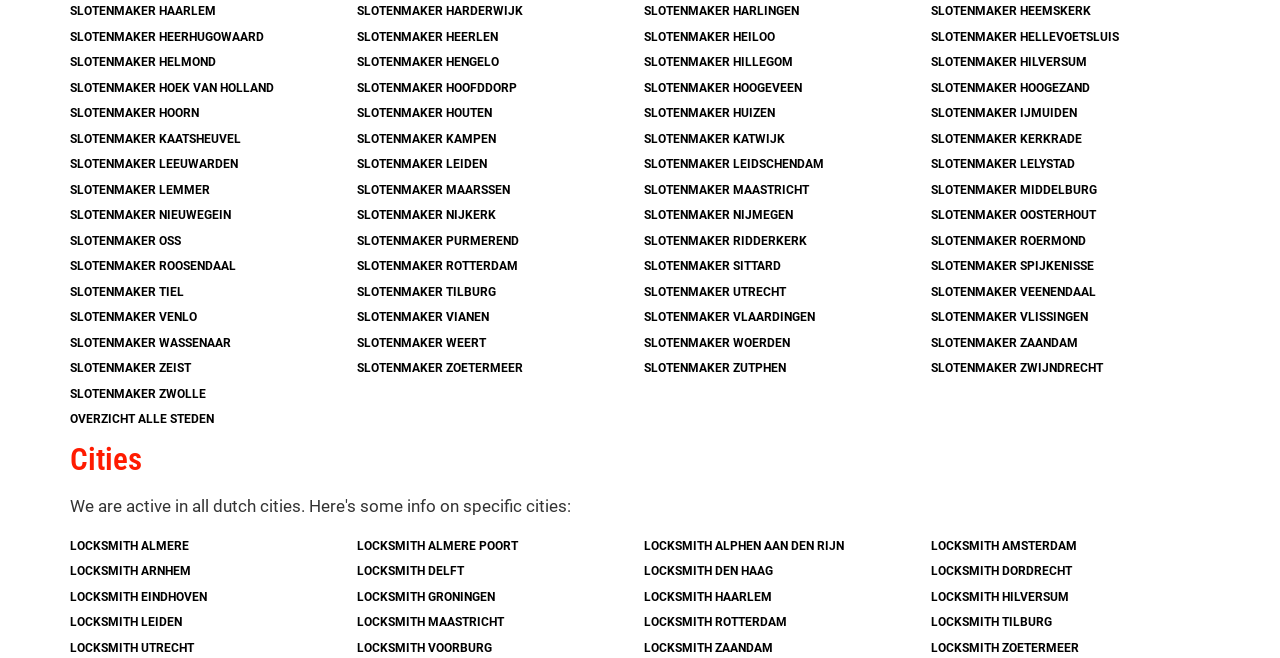Identify the bounding box coordinates of the specific part of the webpage to click to complete this instruction: "Click on LOCKSMITH ALMERE".

[0.055, 0.811, 0.25, 0.85]